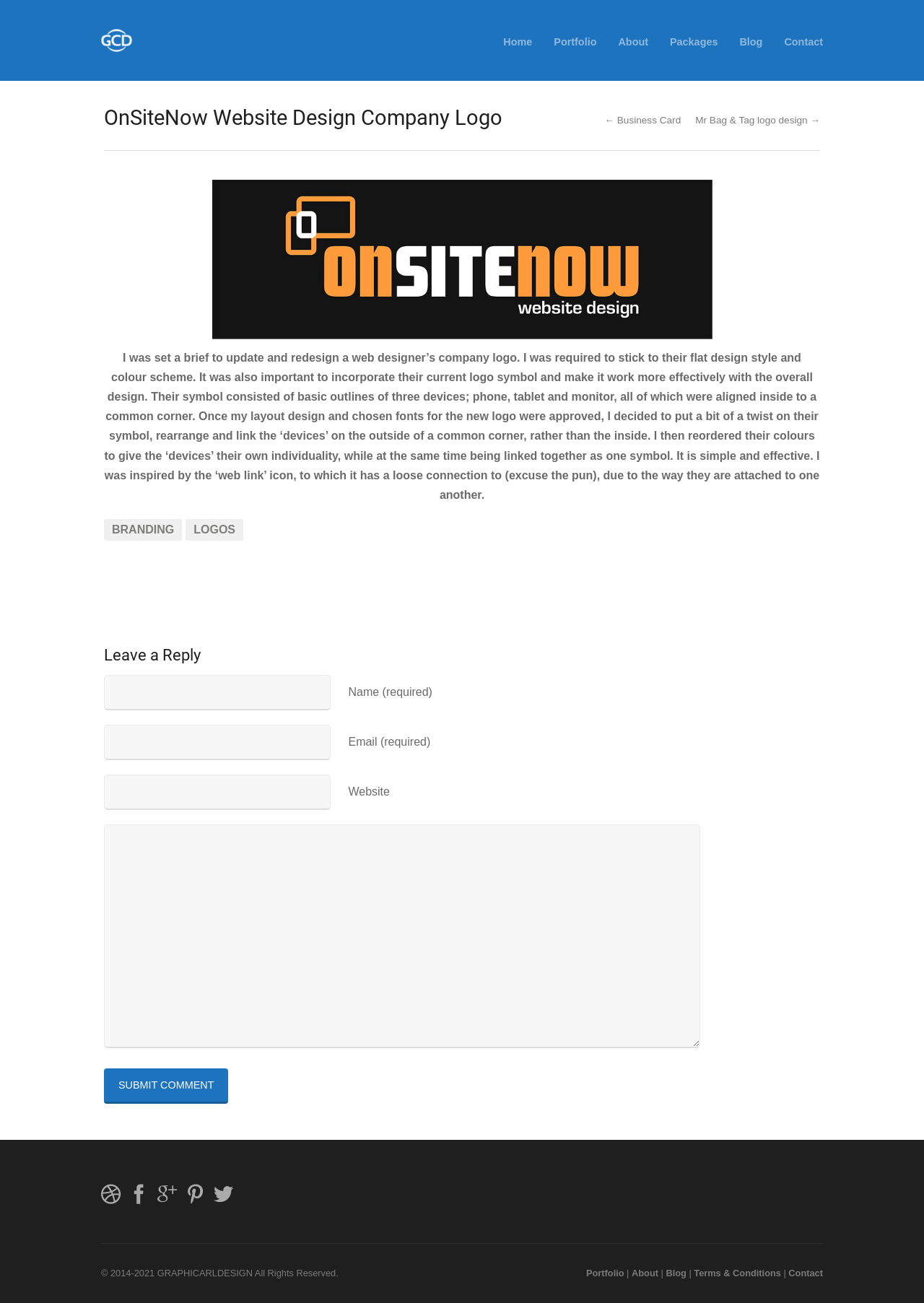Identify the bounding box for the described UI element: "parent_node: surfresearch.com.au".

None